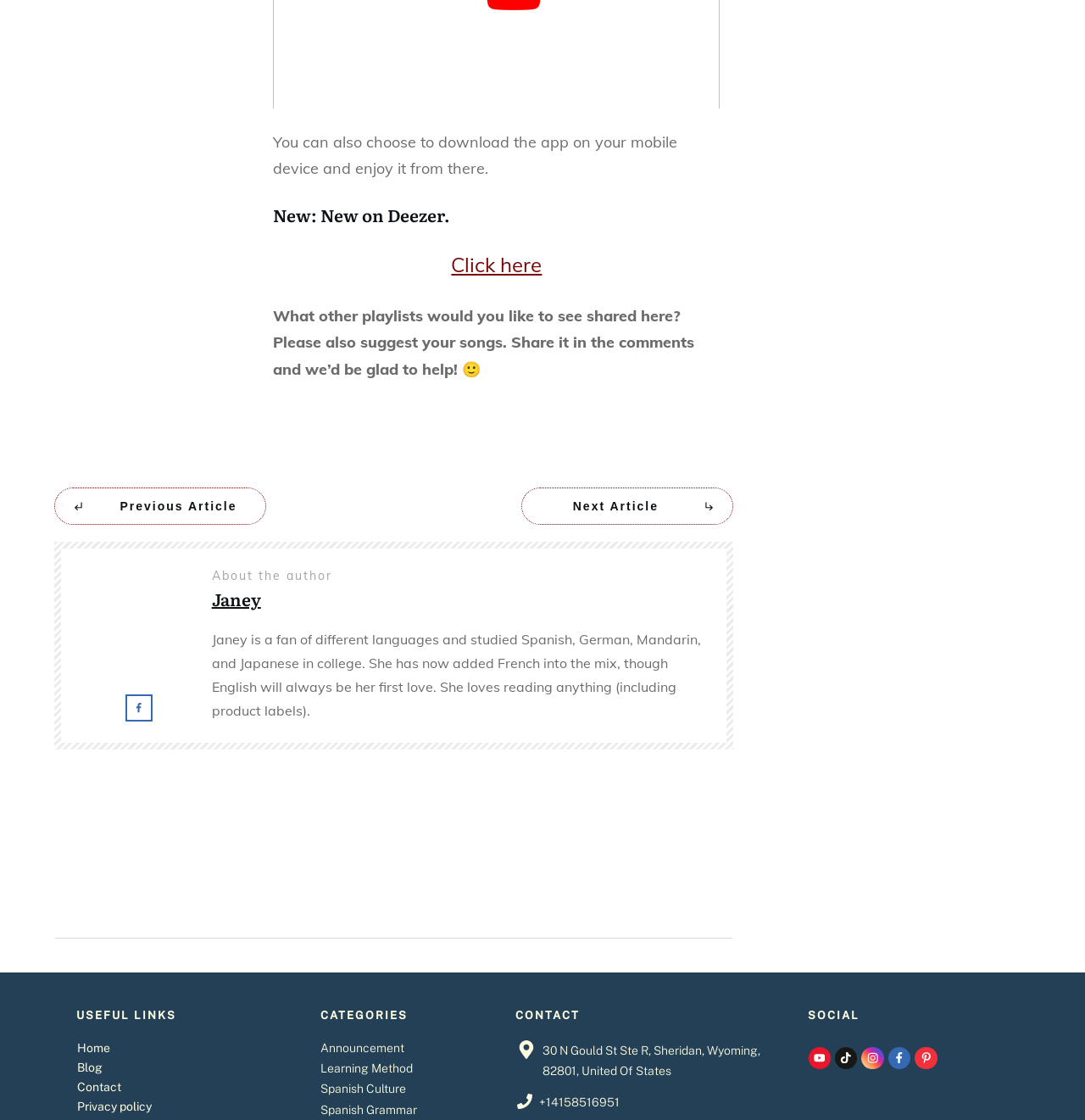From the image, can you give a detailed response to the question below:
What is the title of the article above the text 'What other playlists would you like to see shared here?'?

The title of the article is mentioned in the heading 'New: New on Deezer.' which is located above the text 'What other playlists would you like to see shared here?'.